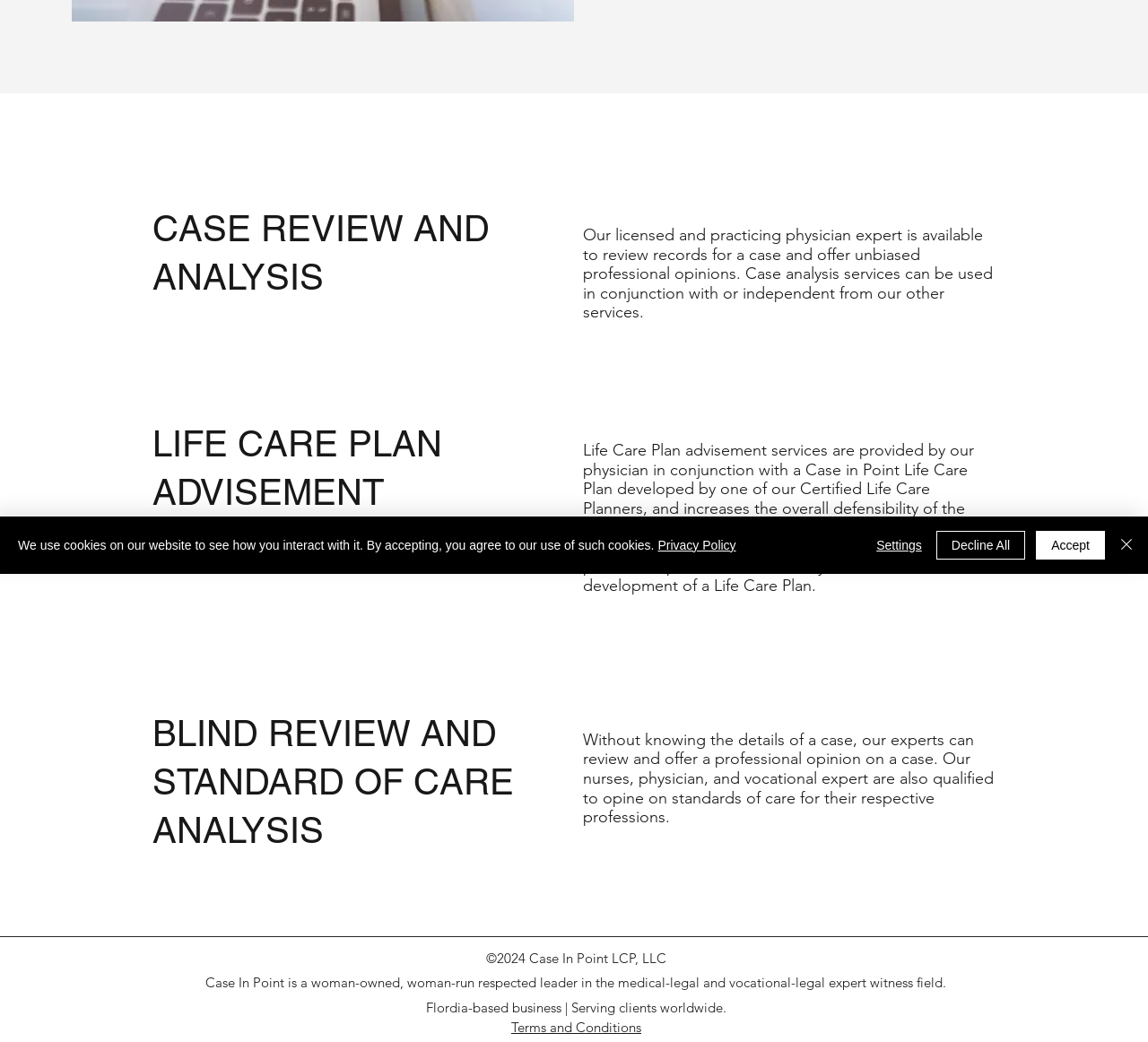Give the bounding box coordinates for the element described by: "Privacy Policy".

[0.573, 0.516, 0.641, 0.53]